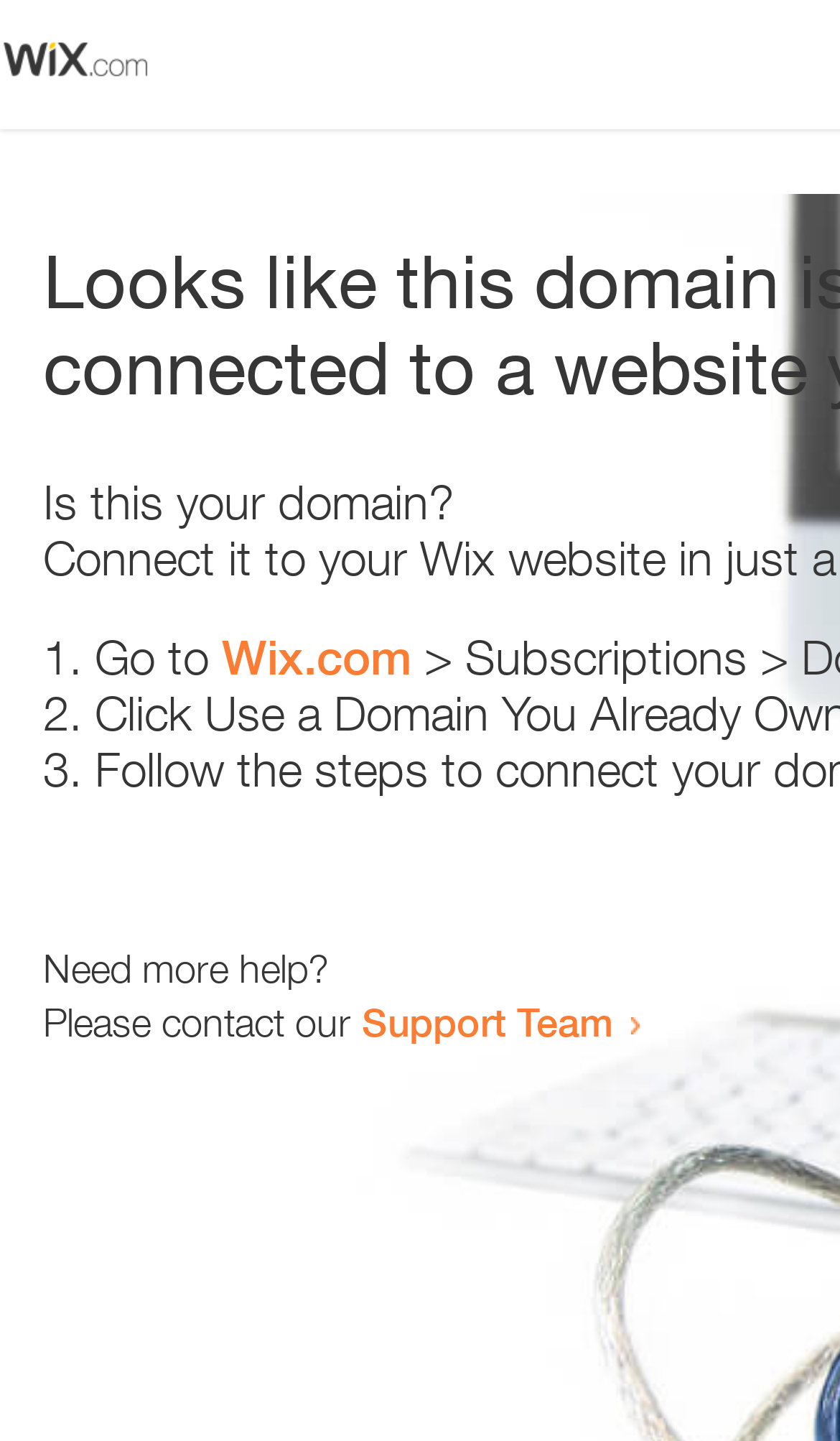Identify the main heading from the webpage and provide its text content.

Looks like this domain isn't
connected to a website yet